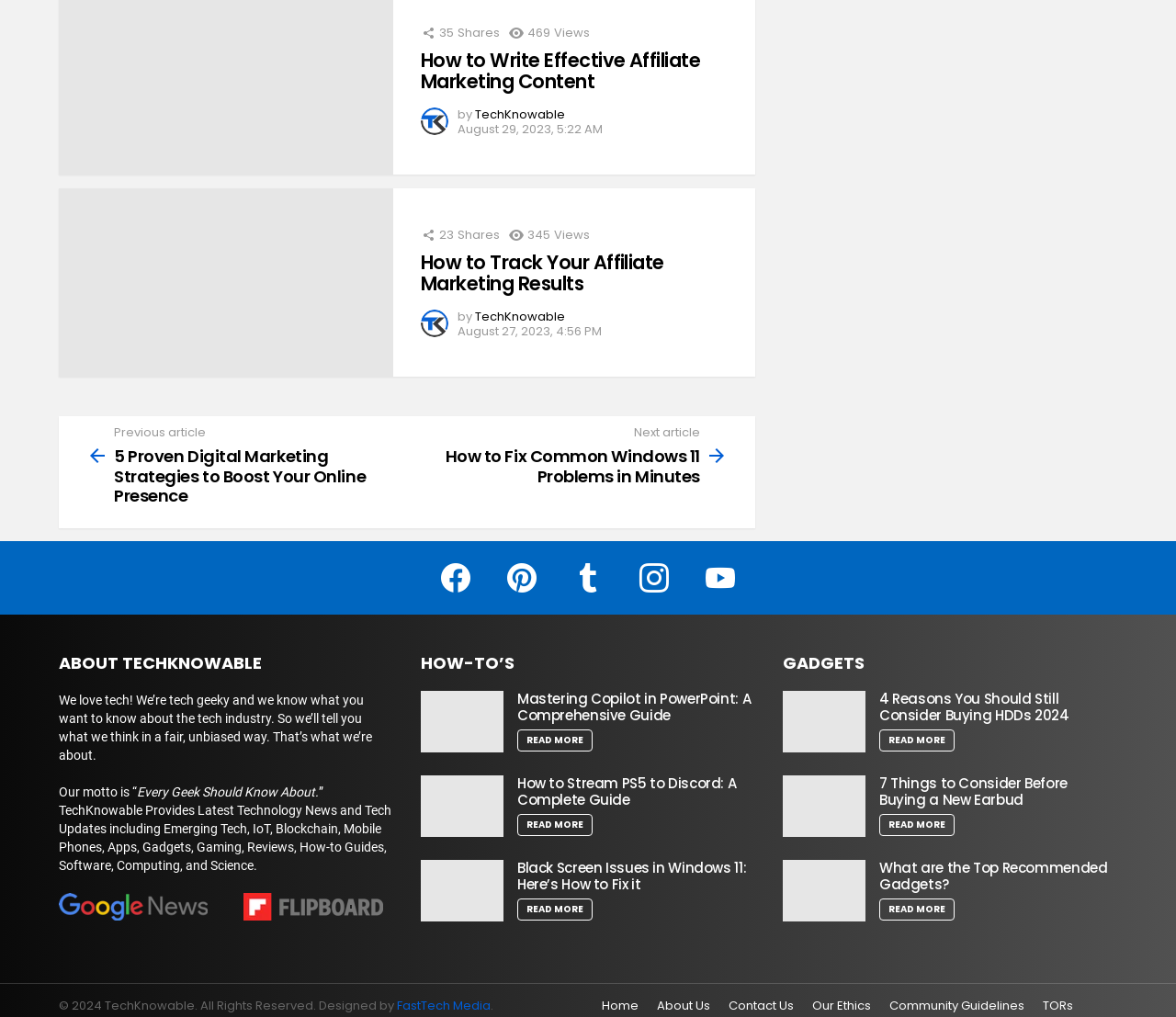Use a single word or phrase to respond to the question:
What is the topic of the first article?

Affiliate Marketing